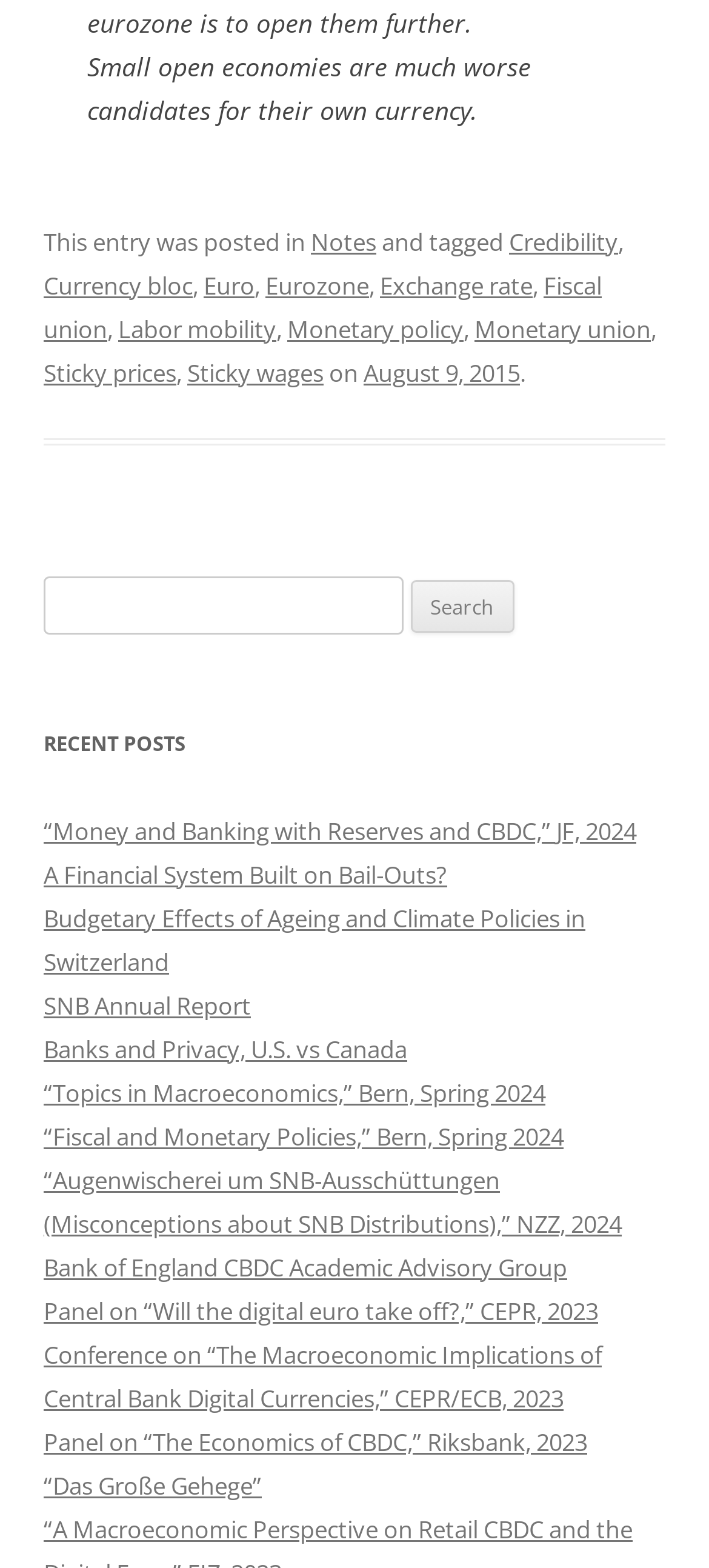Provide the bounding box coordinates of the UI element that matches the description: "parent_node: Search for: name="s"".

[0.062, 0.367, 0.568, 0.404]